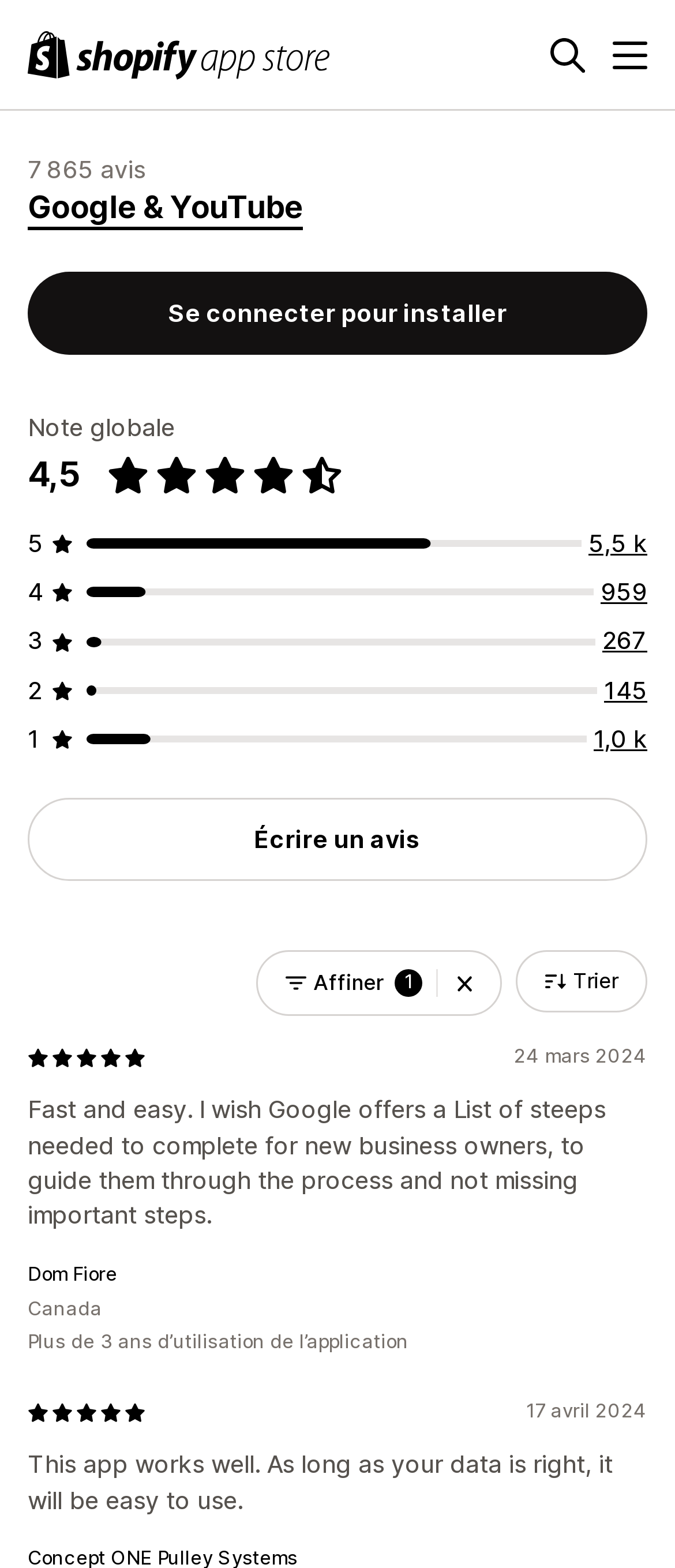Look at the image and write a detailed answer to the question: 
What is the country of the reviewer who reviewed the app on March 24, 2024?

The country of the reviewer who reviewed the app on March 24, 2024 can be found by looking at the review section, which displays the reviewer's country 'Canada' along with the review date '24 mars 2024'.